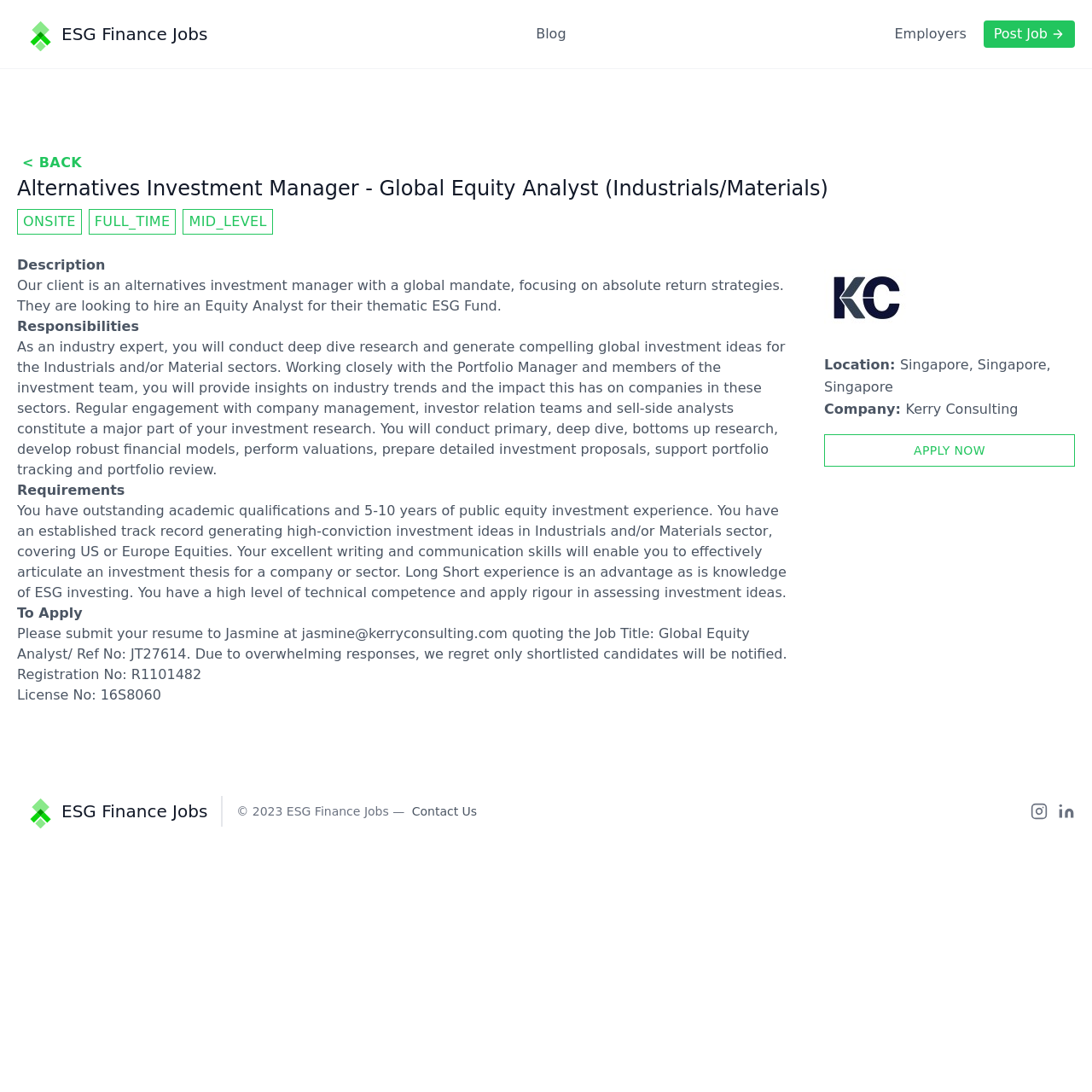Generate a thorough caption detailing the webpage content.

This webpage is a job posting for an Alternatives Investment Manager - Global Equity Analyst position at Kerry Consulting in Singapore. At the top left corner, there is a link to "ESG Finance Jobs" accompanied by a small image. Next to it, there are links to "Blog" and "Employers" on the top right corner, and a "Post Job" link with an image on the far right. 

Below these links, there is a heading that displays the job title, followed by three static texts indicating the job type: "ONSITE", "FULL_TIME", and "MID_LEVEL". 

The job description is divided into several sections, including "Description", "Responsibilities", "Requirements", and "To Apply". The description section provides an overview of the company and the job role, while the responsibilities section outlines the tasks and expectations of the position. The requirements section lists the necessary qualifications and experience for the job, and the "To Apply" section provides instructions on how to submit an application.

On the right side of the page, there is a section displaying the job location, company, and a "APPLY NOW" link. Below this section, there is a footer with links to "ESG Finance Jobs", "Contact Email", and social media platforms like Instagram and LinkedIn.